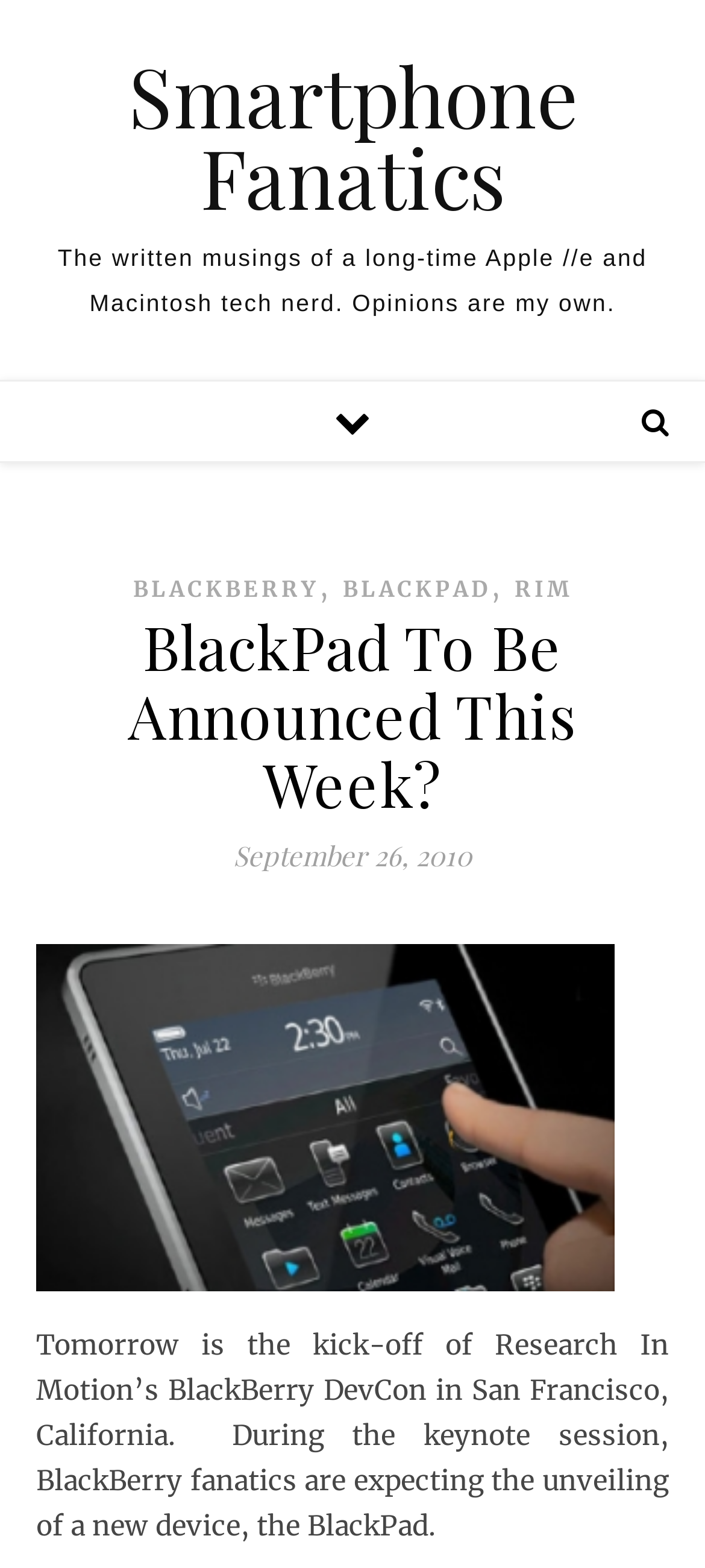Using the information shown in the image, answer the question with as much detail as possible: What is the new device expected to be unveiled?

According to the article, 'BlackBerry fanatics are expecting the unveiling of a new device, the BlackPad.' Therefore, the new device expected to be unveiled is BlackPad.